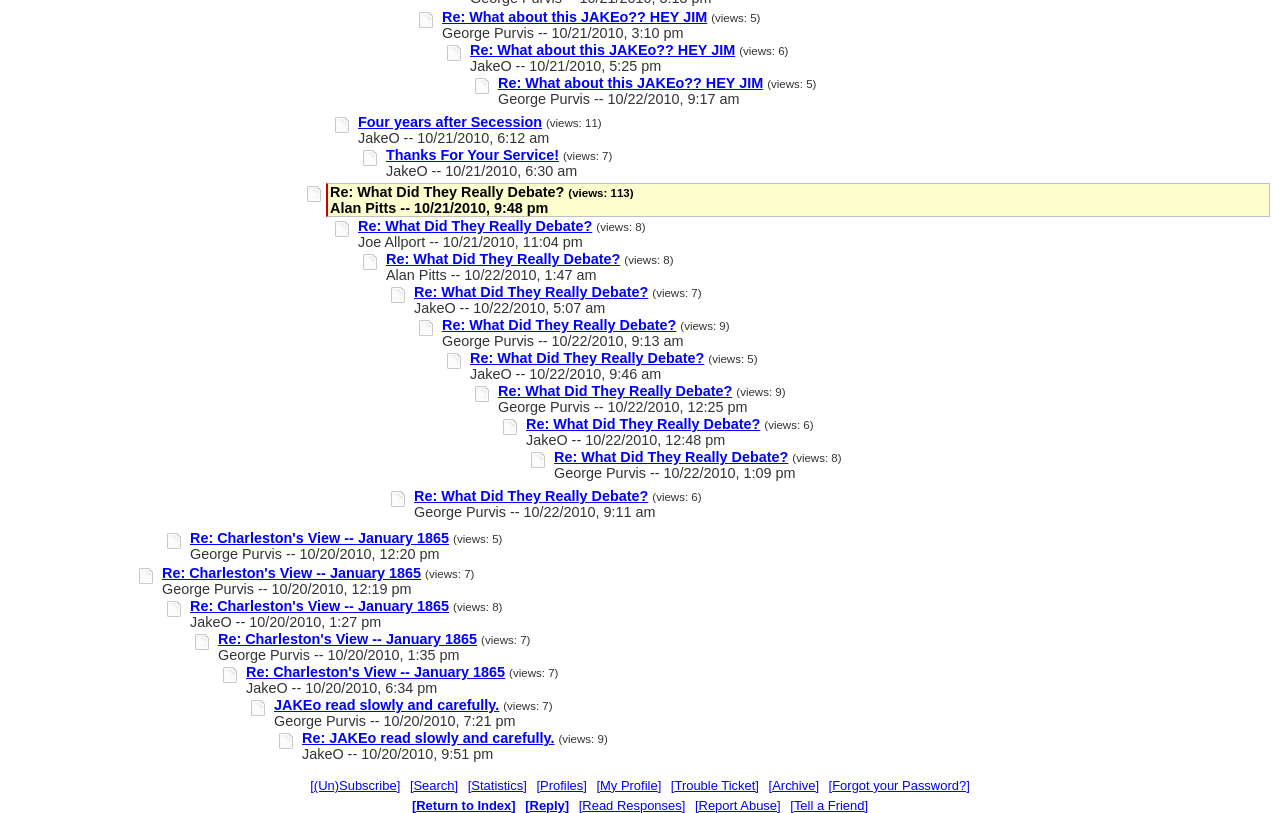Identify the bounding box coordinates of the clickable region required to complete the instruction: "View the topic 'Re: Charleston's View -- January 1865'". The coordinates should be given as four float numbers within the range of 0 and 1, i.e., [left, top, right, bottom].

[0.127, 0.695, 0.329, 0.715]